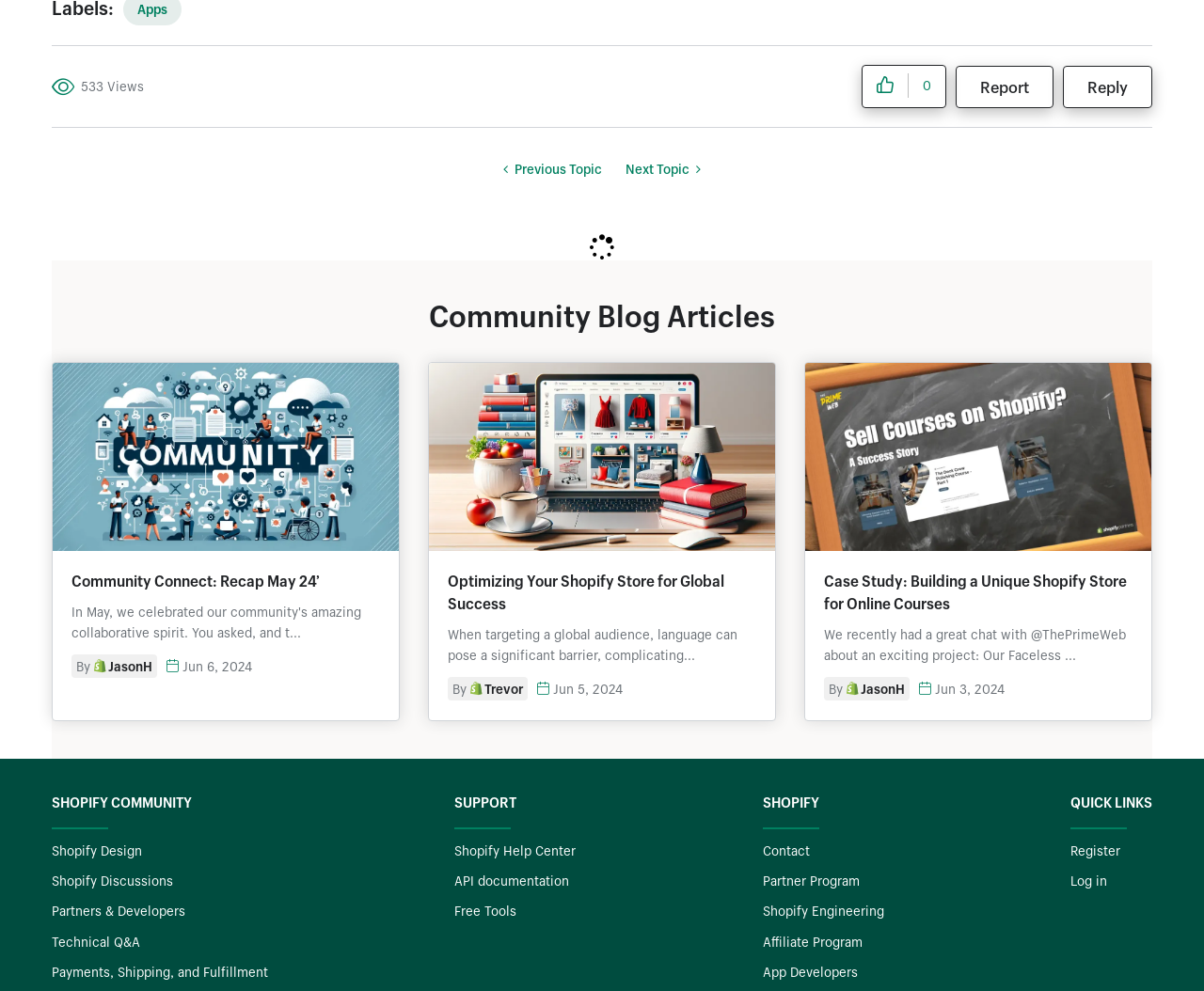Provide the bounding box coordinates, formatted as (top-left x, top-left y, bottom-right x, bottom-right y), with all values being floating point numbers between 0 and 1. Identify the bounding box of the UI element that matches the description: Payments, Shipping, and Fulfillment

[0.043, 0.972, 0.223, 0.99]